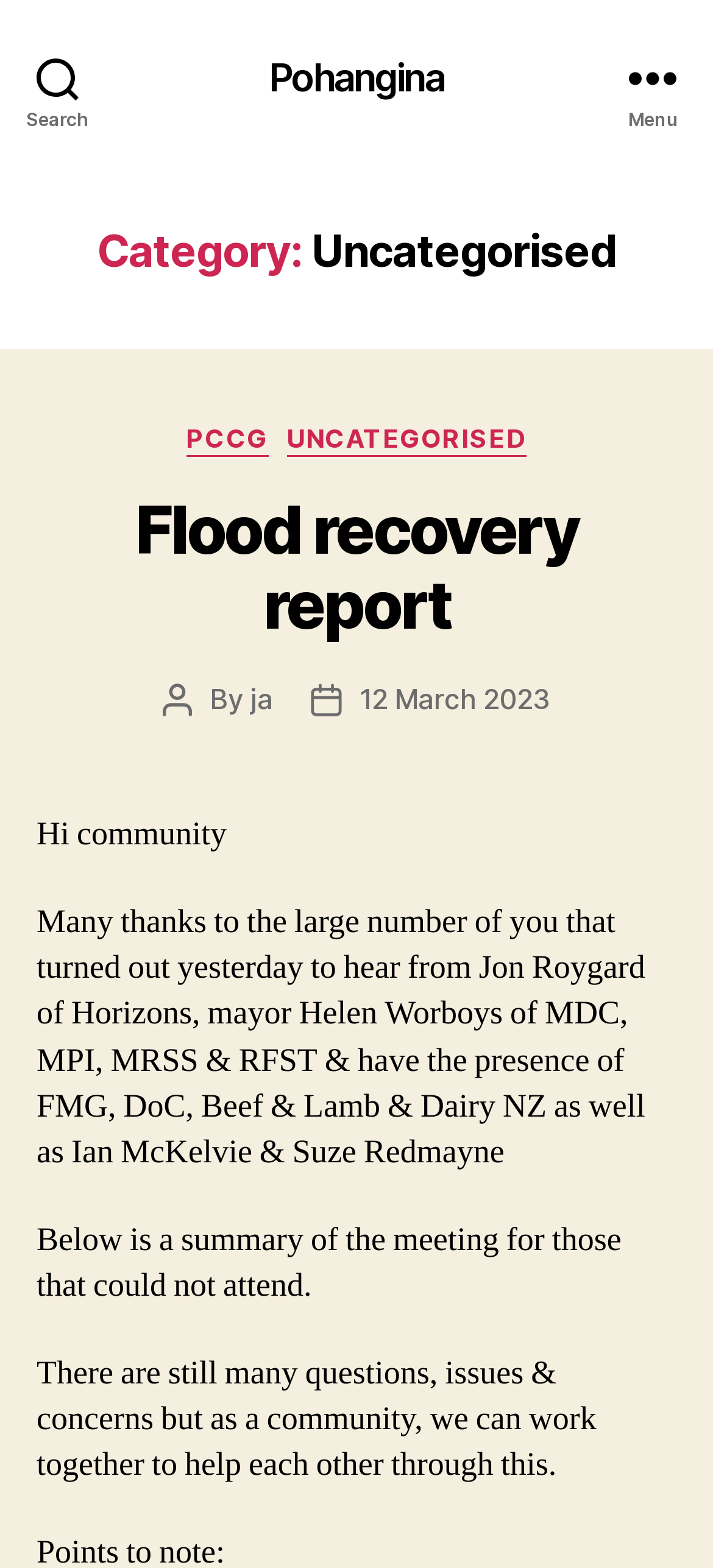Who is the author of the post?
Please provide a comprehensive answer based on the contents of the image.

The author of the post can be determined by looking at the link 'ja' which is a child element of the StaticText 'By' and is located near the 'Post author' text.